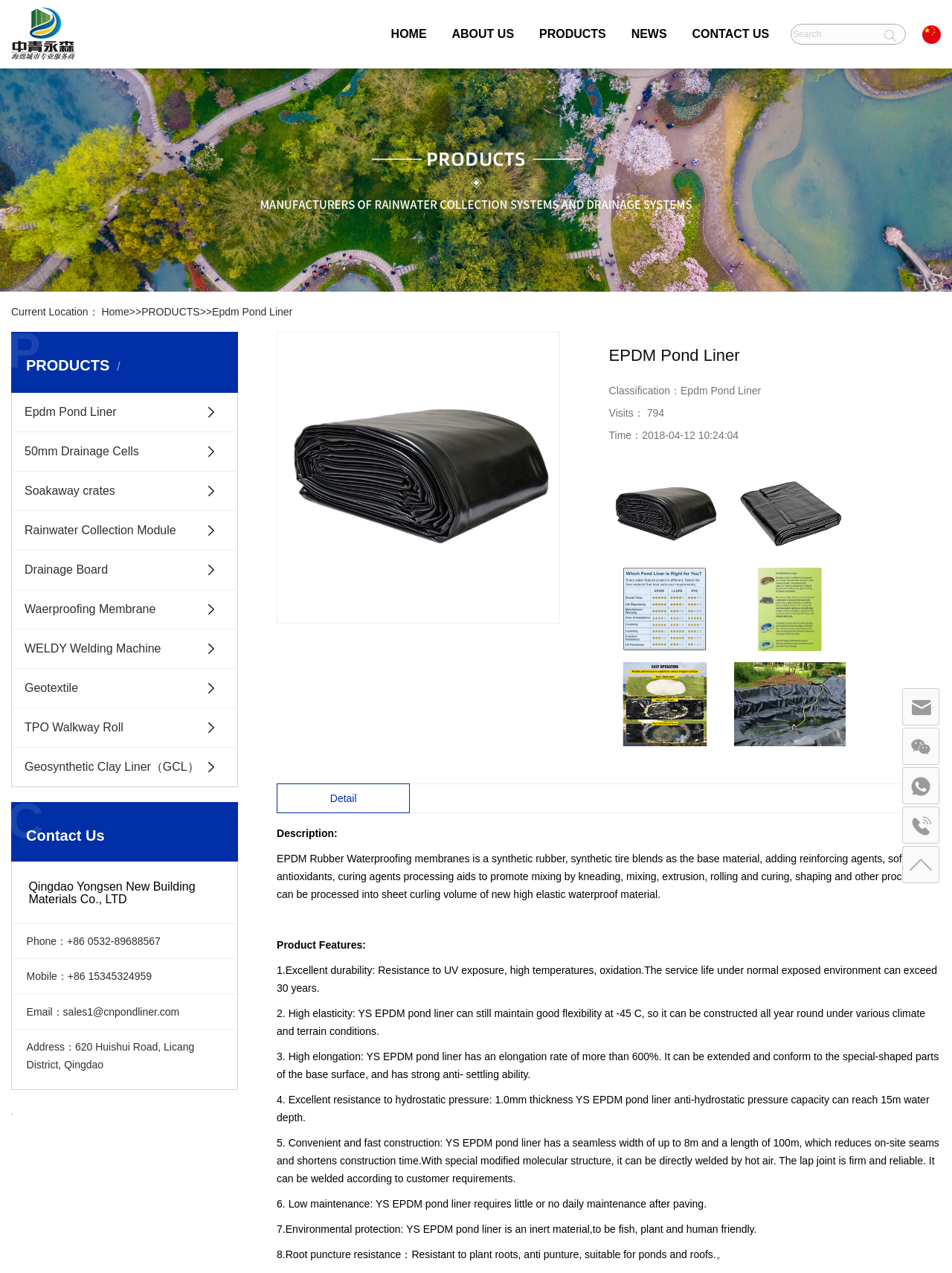Locate the bounding box coordinates of the clickable area needed to fulfill the instruction: "View Epdm Pond Liner product details".

[0.223, 0.24, 0.307, 0.25]